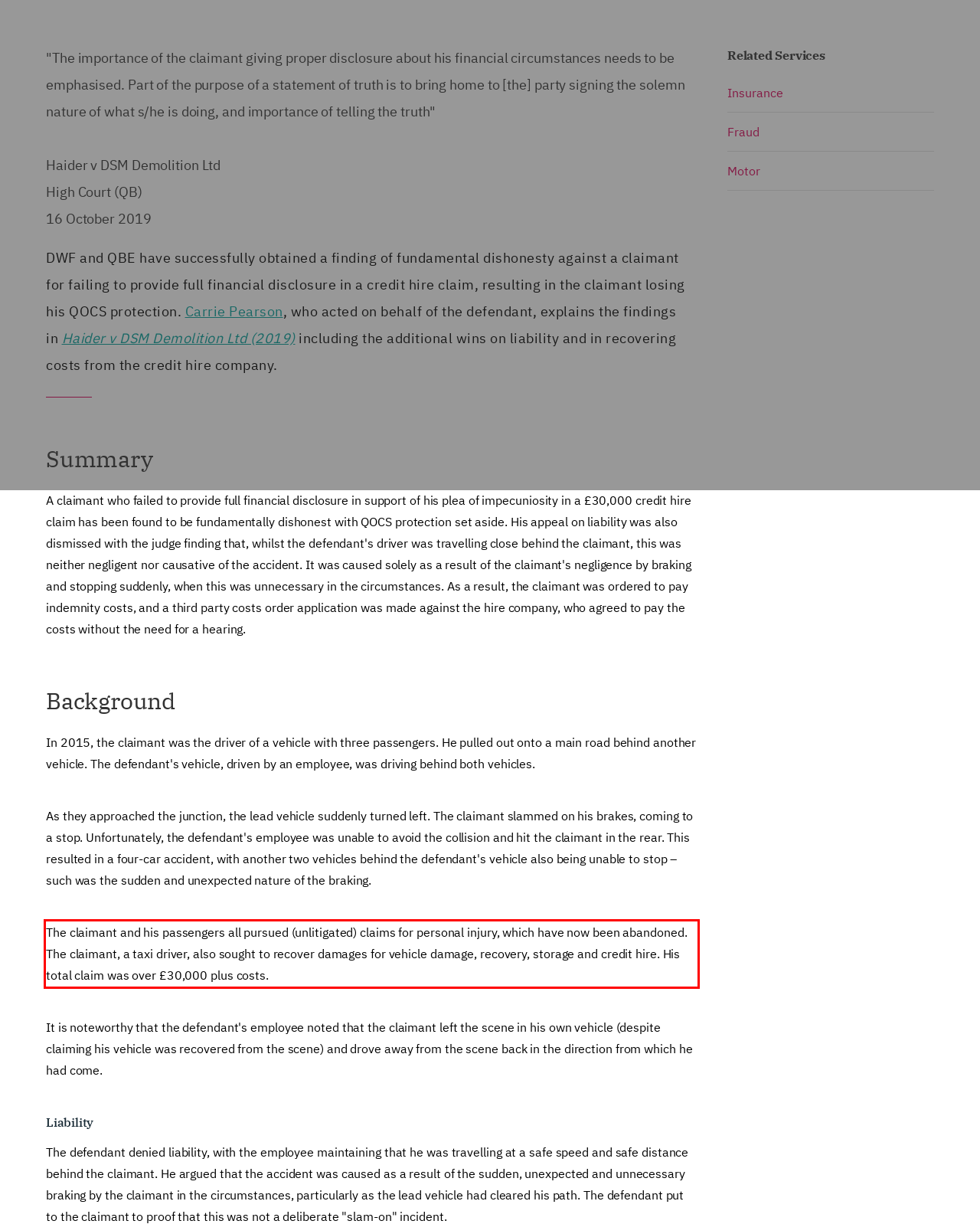Analyze the screenshot of the webpage that features a red bounding box and recognize the text content enclosed within this red bounding box.

The claimant and his passengers all pursued (unlitigated) claims for personal injury, which have now been abandoned. The claimant, a taxi driver, also sought to recover damages for vehicle damage, recovery, storage and credit hire. His total claim was over £30,000 plus costs.